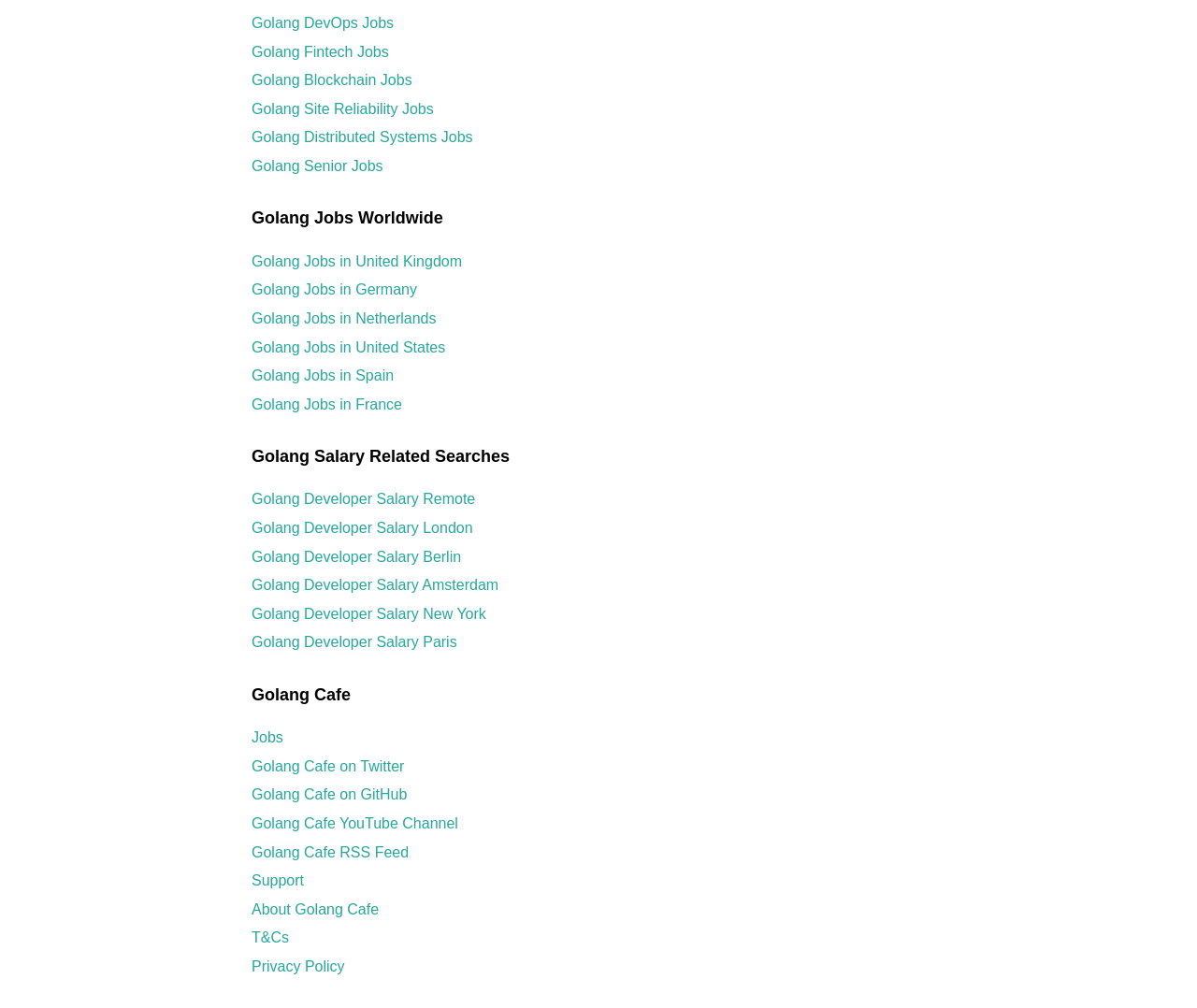Please specify the bounding box coordinates of the element that should be clicked to execute the given instruction: 'Visit Golang Cafe on Twitter'. Ensure the coordinates are four float numbers between 0 and 1, expressed as [left, top, right, bottom].

[0.21, 0.752, 0.338, 0.768]